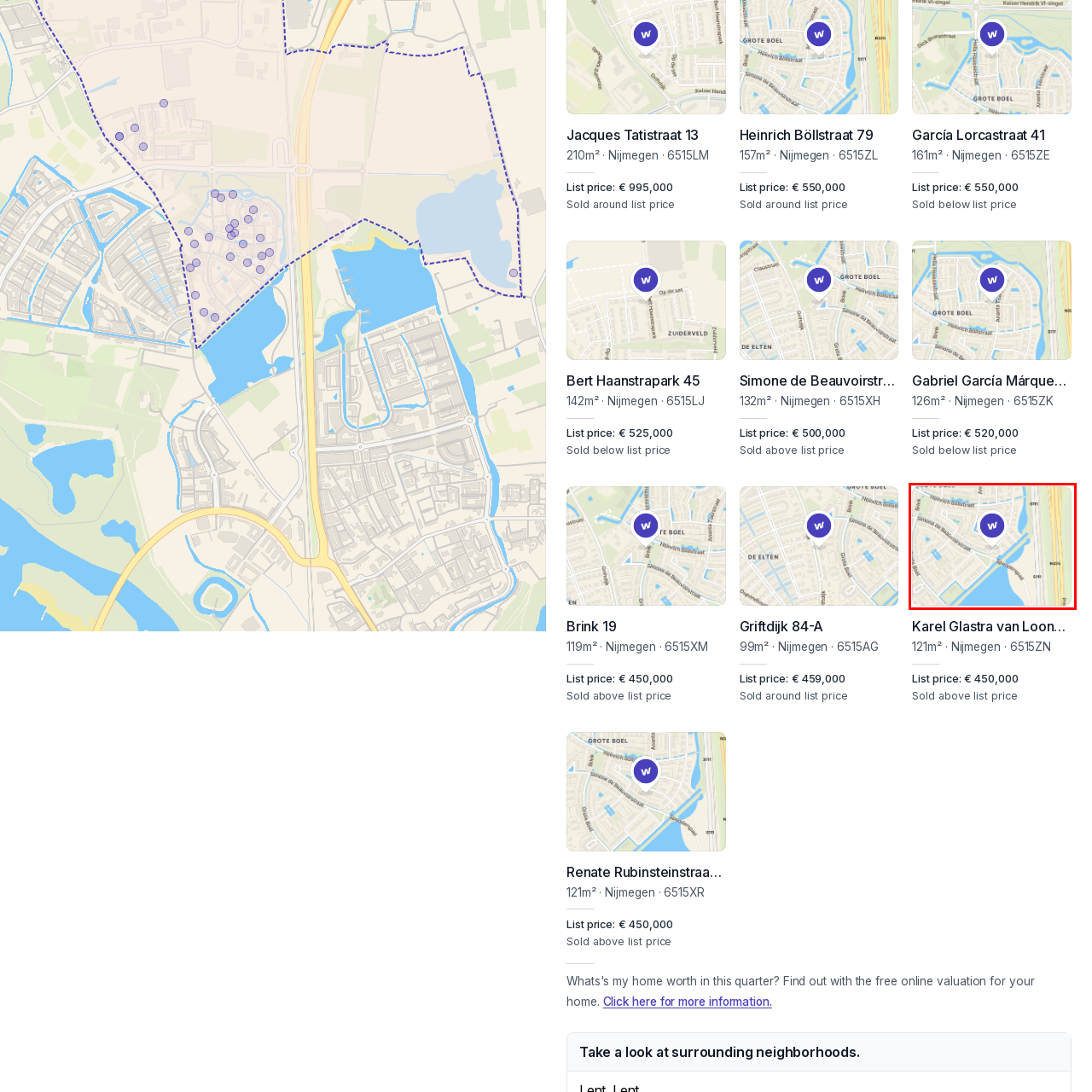Direct your attention to the red-bounded image and answer the question with a single word or phrase:
What type of sectors are highlighted in the map?

Residential sectors